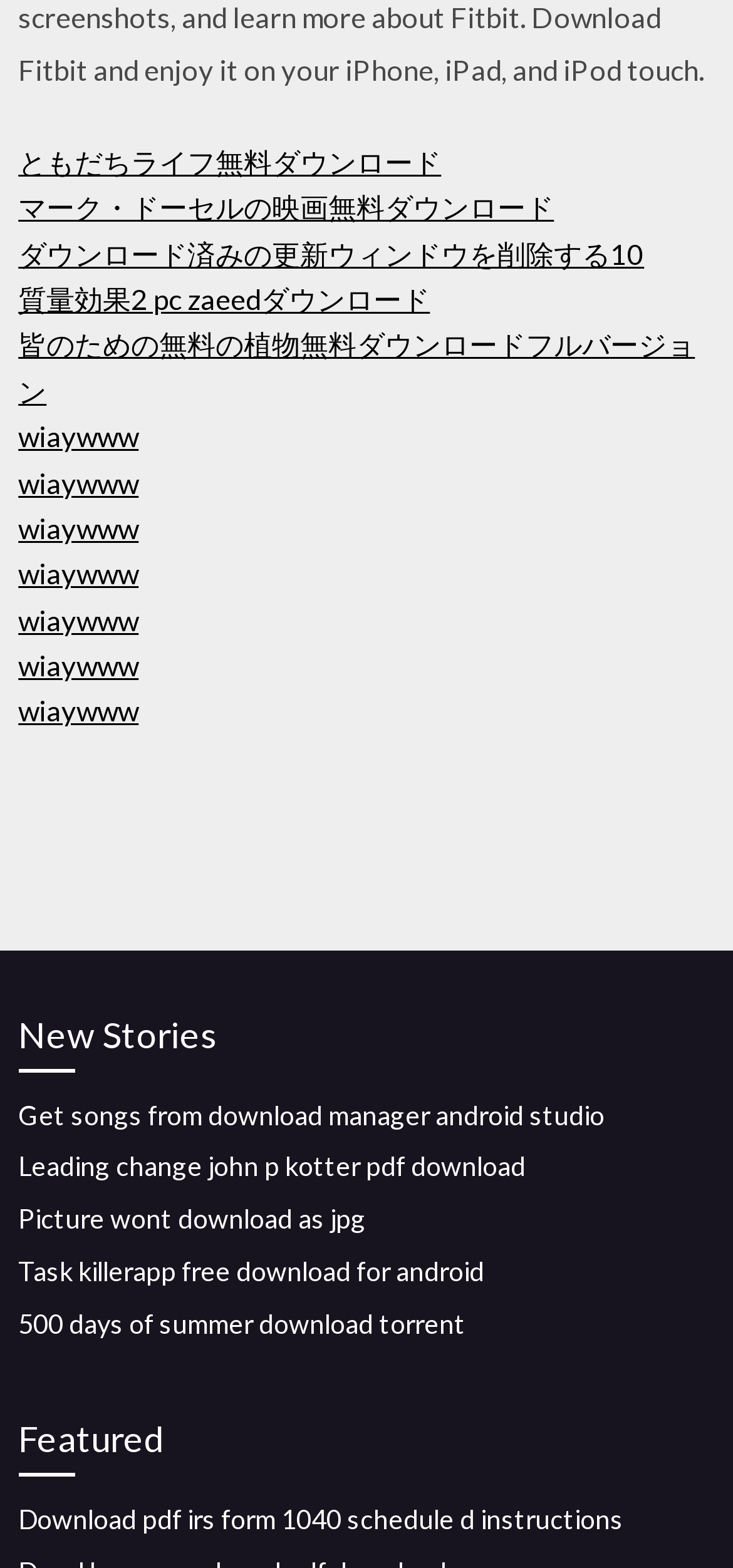How many headings are there on the webpage?
Look at the image and respond with a one-word or short phrase answer.

2